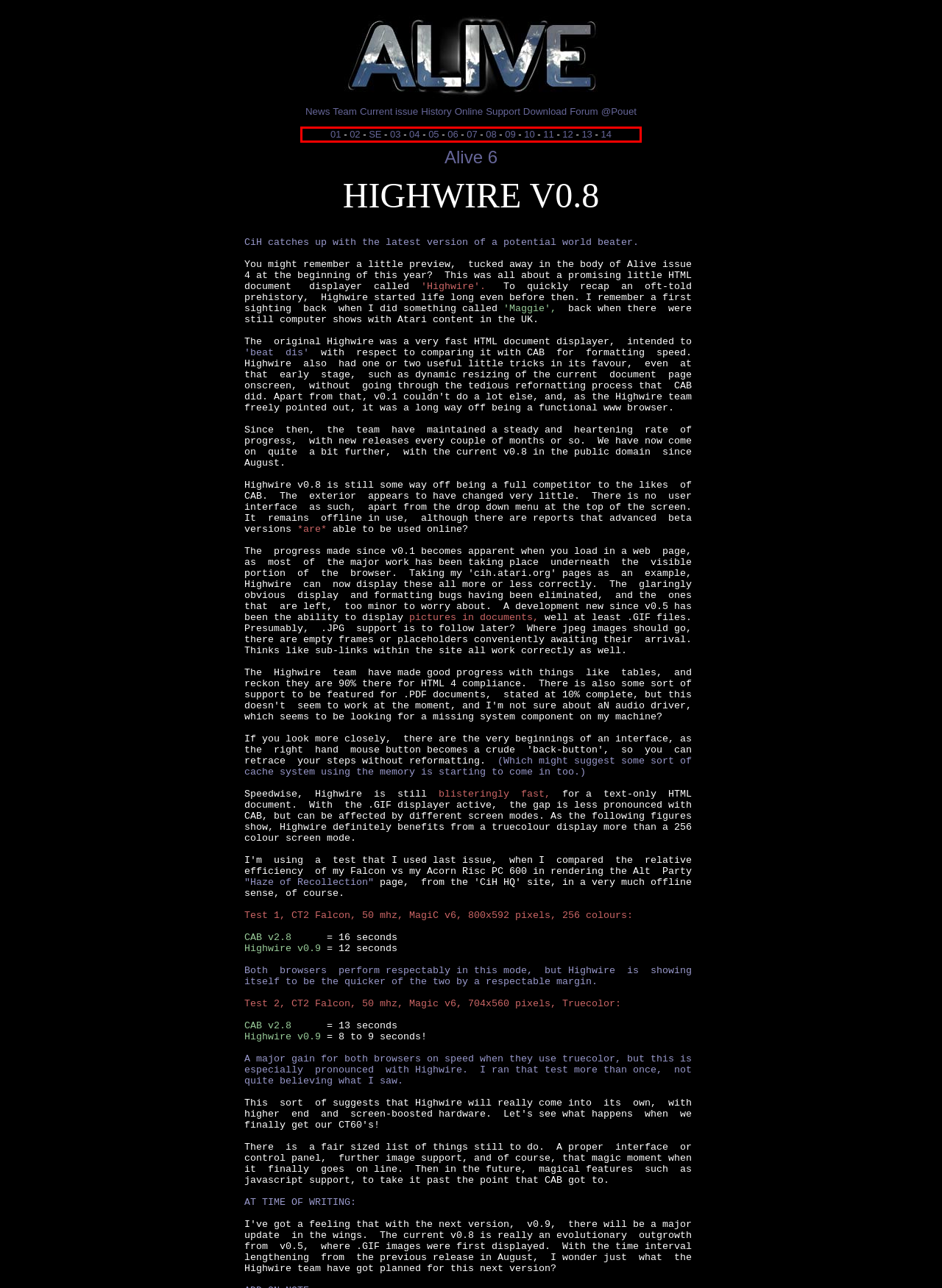Examine the webpage screenshot and use OCR to obtain the text inside the red bounding box.

01 - 02 - SE - 03 - 04 - 05 - 06 - 07 - 08 - 09 - 10 - 11 - 12 - 13 - 14